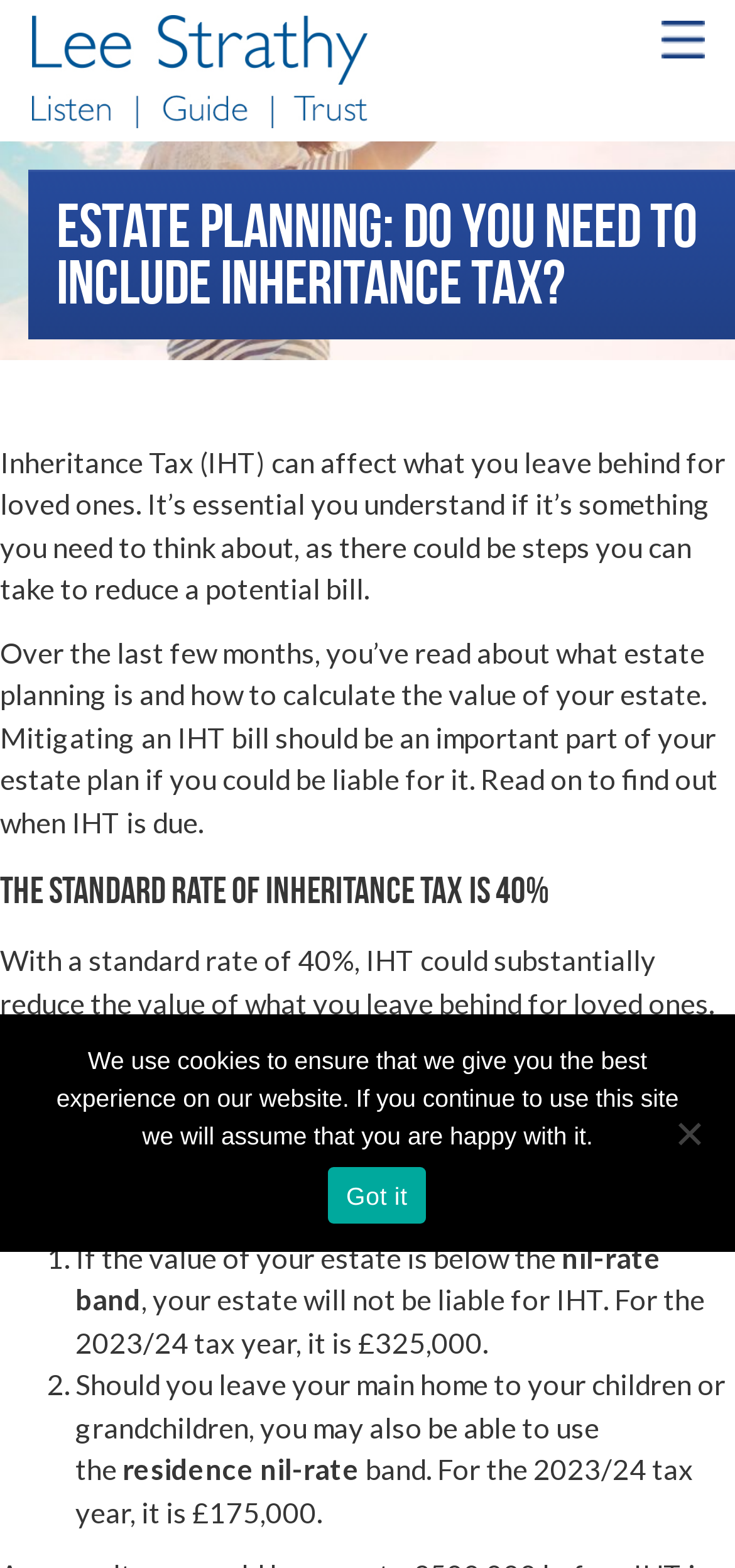Use the information in the screenshot to answer the question comprehensively: What is the purpose of estate planning?

According to the webpage, estate planning is important to mitigate an IHT bill. This is stated in the second paragraph, which says 'Mitigating an IHT bill should be an important part of your estate plan if you could be liable for it.' This implies that the purpose of estate planning is to reduce the amount of Inheritance Tax that needs to be paid.